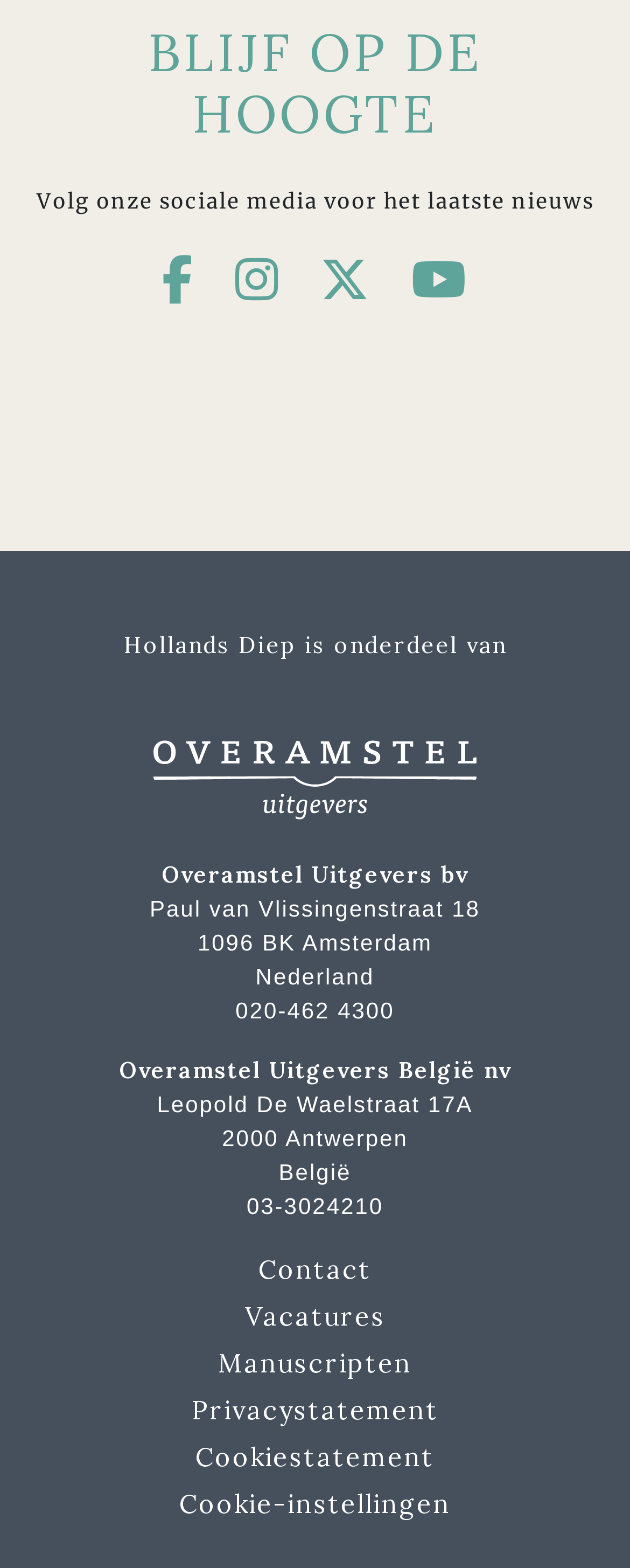What is the name of the social media platform with an 'X' logo?
From the image, respond with a single word or phrase.

X